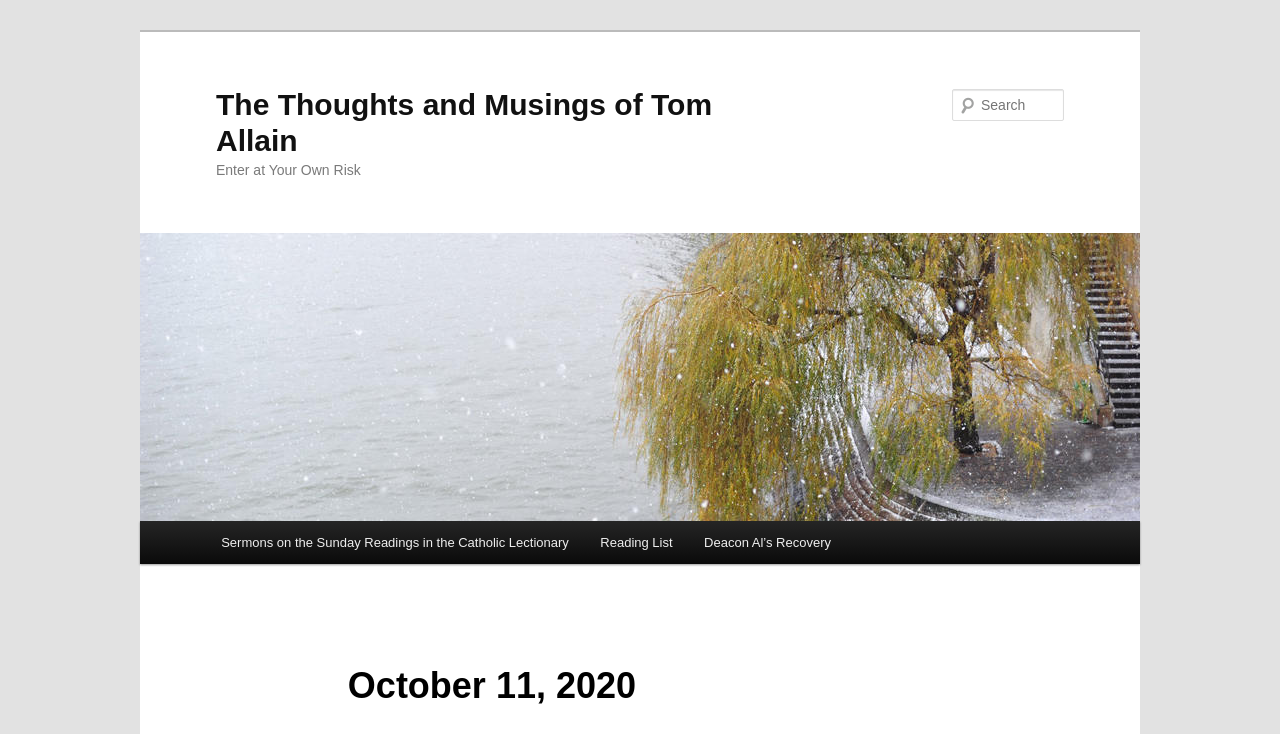Deliver a detailed narrative of the webpage's visual and textual elements.

The webpage appears to be a personal blog or website belonging to Tom Allain. At the top, there is a heading that reads "The Thoughts and Musings of Tom Allain" which is also a clickable link. Below this heading, there is another heading that says "Enter at Your Own Risk". 

To the right of these headings, there is an image with the same description as the website title. Below the image, there is a search bar with a label "Search" and a text box where users can input their search queries.

On the left side of the page, there is a main menu section that contains several links. The first link is "Skip to primary content". Below this link, there are three more links: "Sermons on the Sunday Readings in the Catholic Lectionary", "Reading List", and "Deacon Al’s Recovery". The last link has a subheading that displays the date "October 11, 2020".